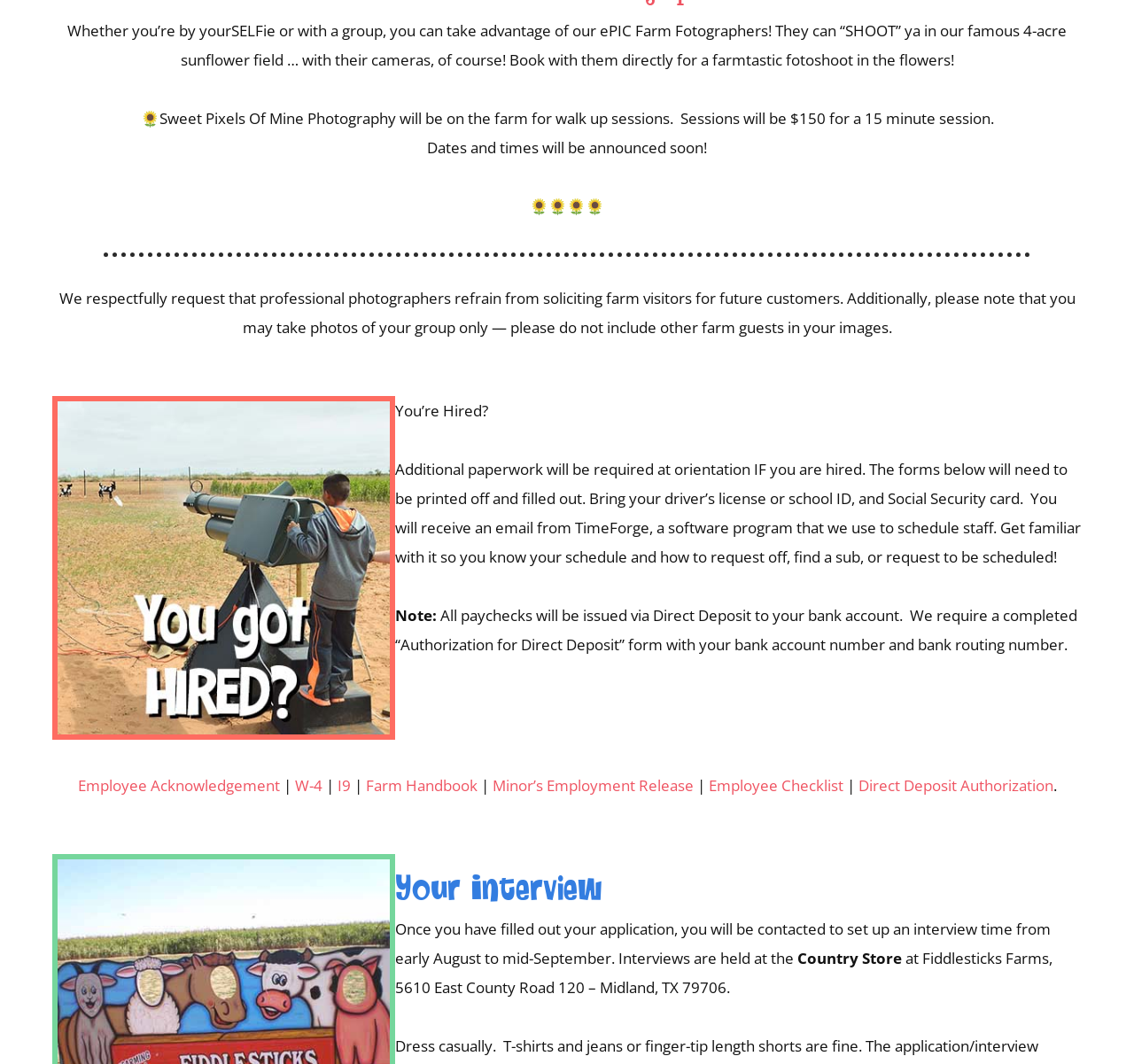Using the given element description, provide the bounding box coordinates (top-left x, top-left y, bottom-right x, bottom-right y) for the corresponding UI element in the screenshot: W-4

[0.26, 0.728, 0.287, 0.747]